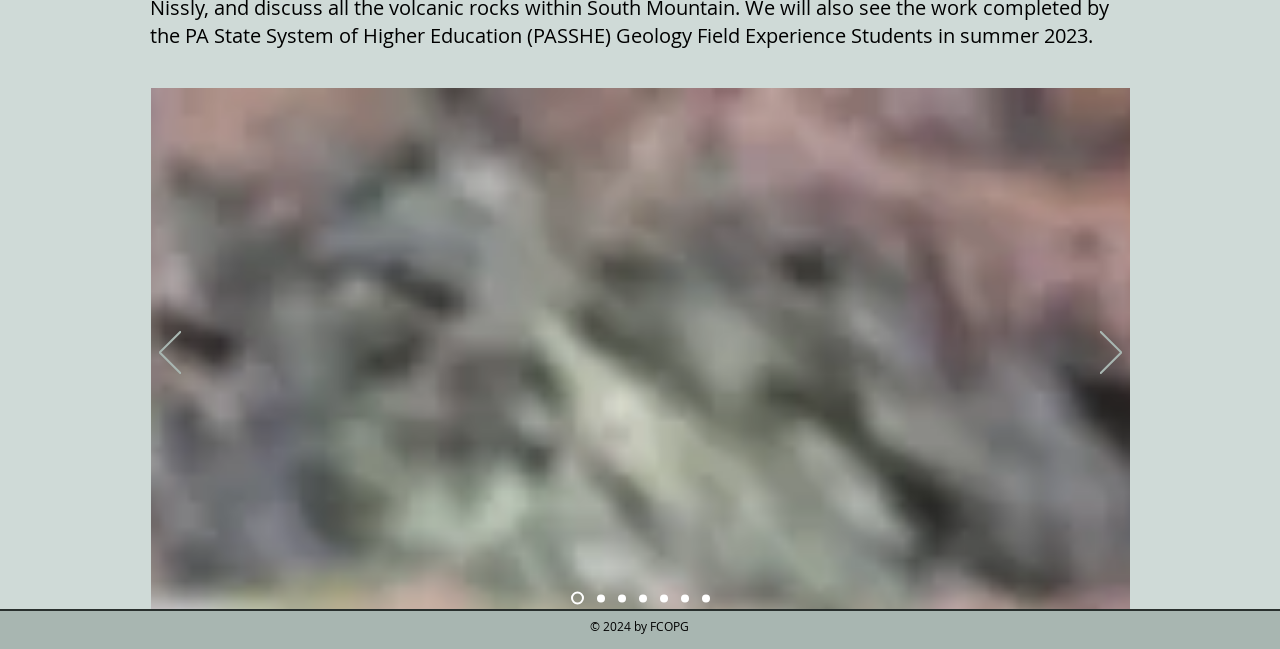Please predict the bounding box coordinates (top-left x, top-left y, bottom-right x, bottom-right y) for the UI element in the screenshot that fits the description: © 2024 by FCOPG

[0.461, 0.953, 0.538, 0.977]